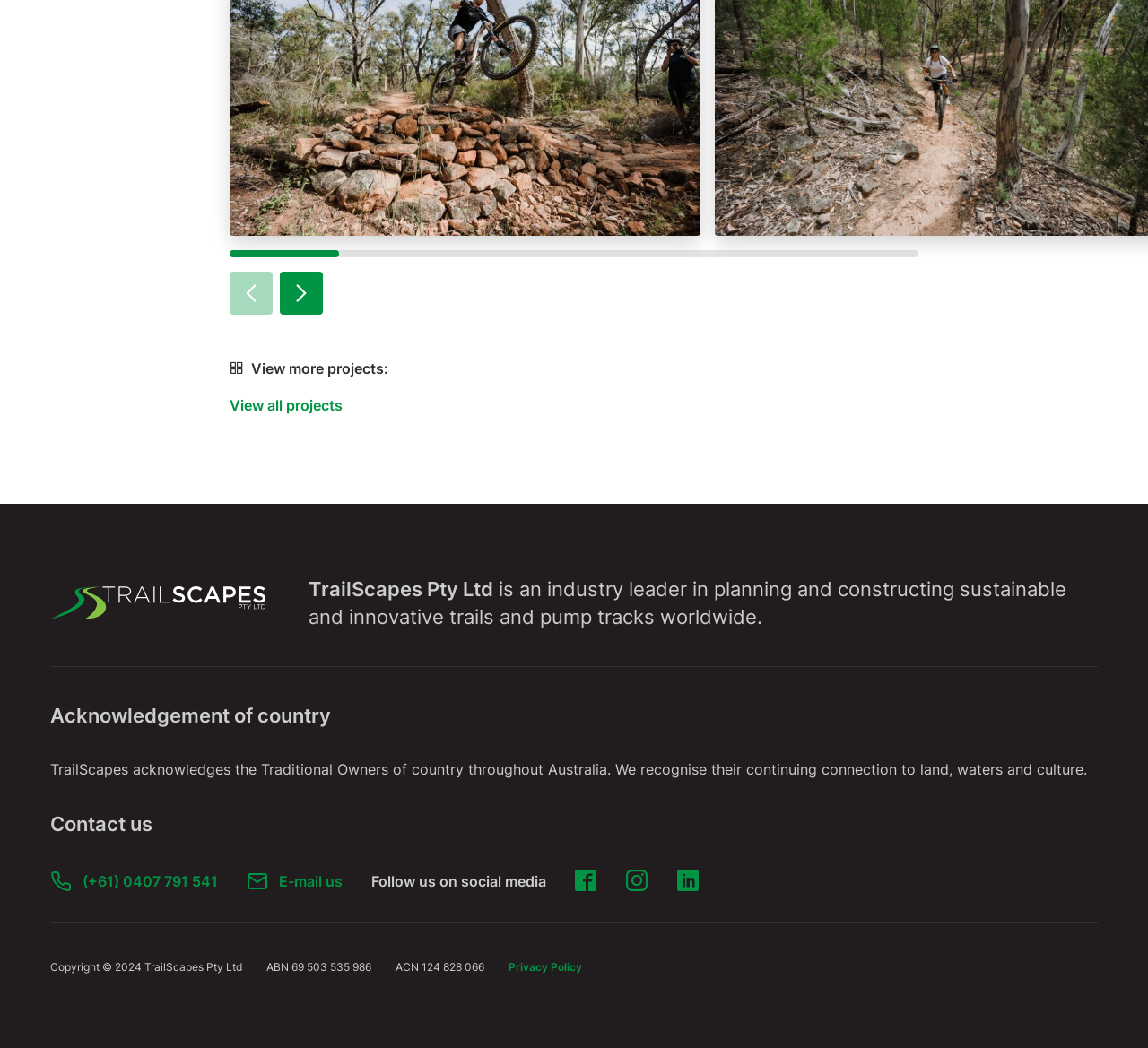How many social media links are there?
Refer to the image and answer the question using a single word or phrase.

3